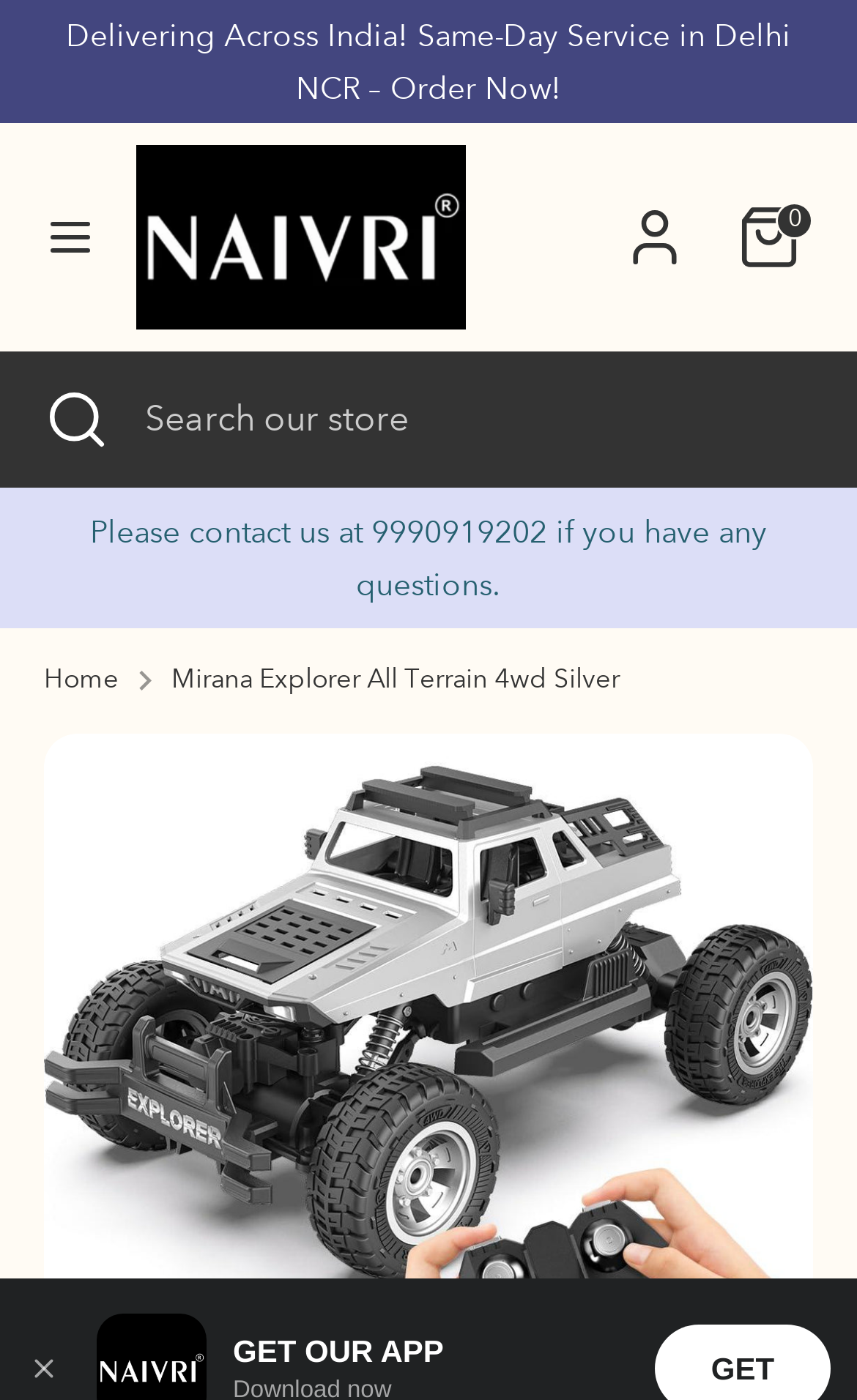Can you pinpoint the bounding box coordinates for the clickable element required for this instruction: "Toggle menu"? The coordinates should be four float numbers between 0 and 1, i.e., [left, top, right, bottom].

[0.031, 0.137, 0.133, 0.201]